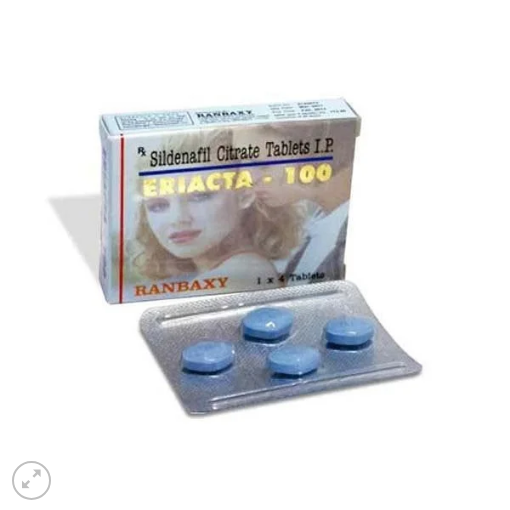How many tablets are in the blister pack?
Please provide a detailed and thorough answer to the question.

The blister pack in the foreground of the image contains four blue tablets, which can be counted visually.